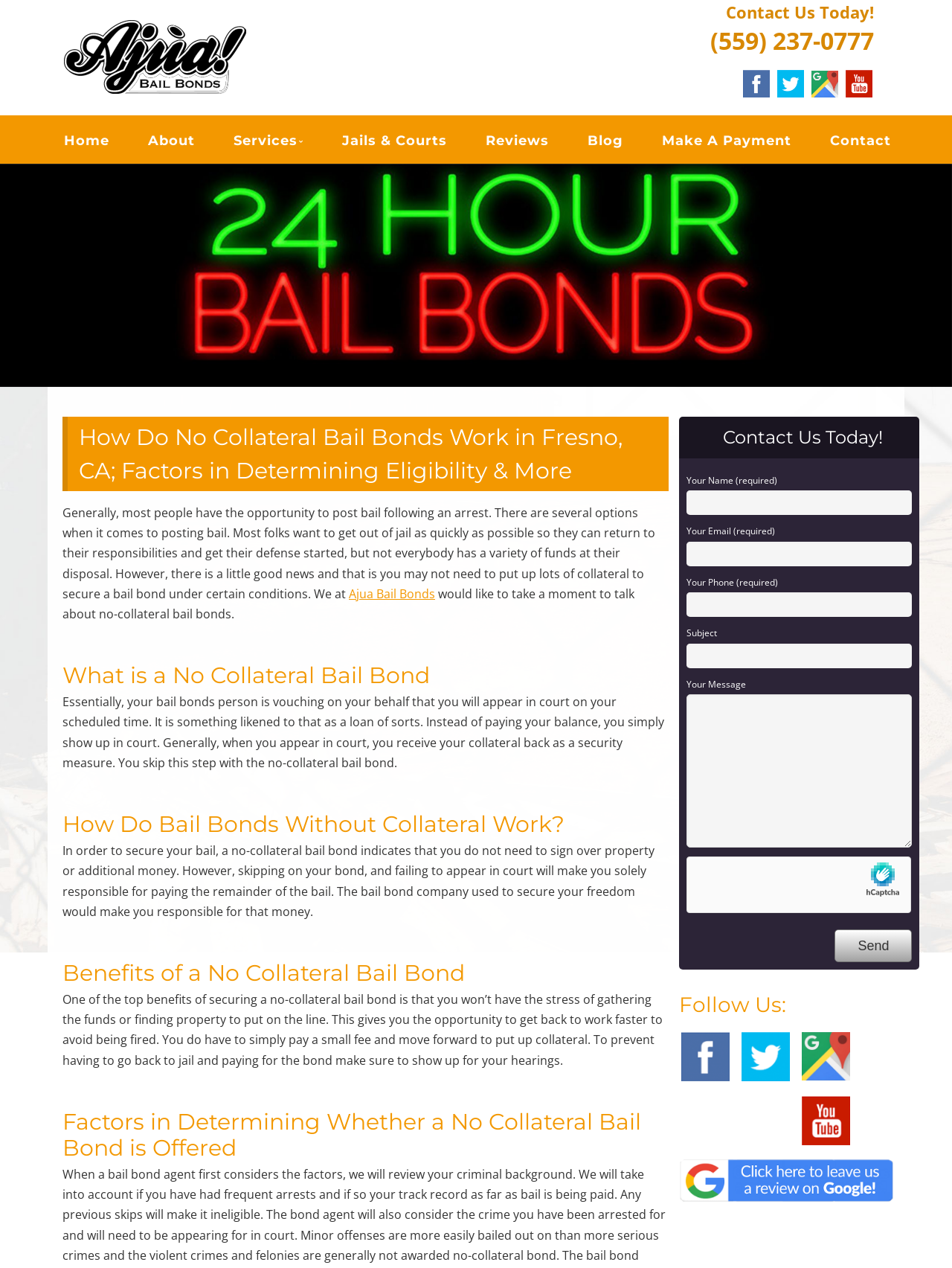What is the phone number to contact?
Based on the image, answer the question with a single word or brief phrase.

(559) 237-0777